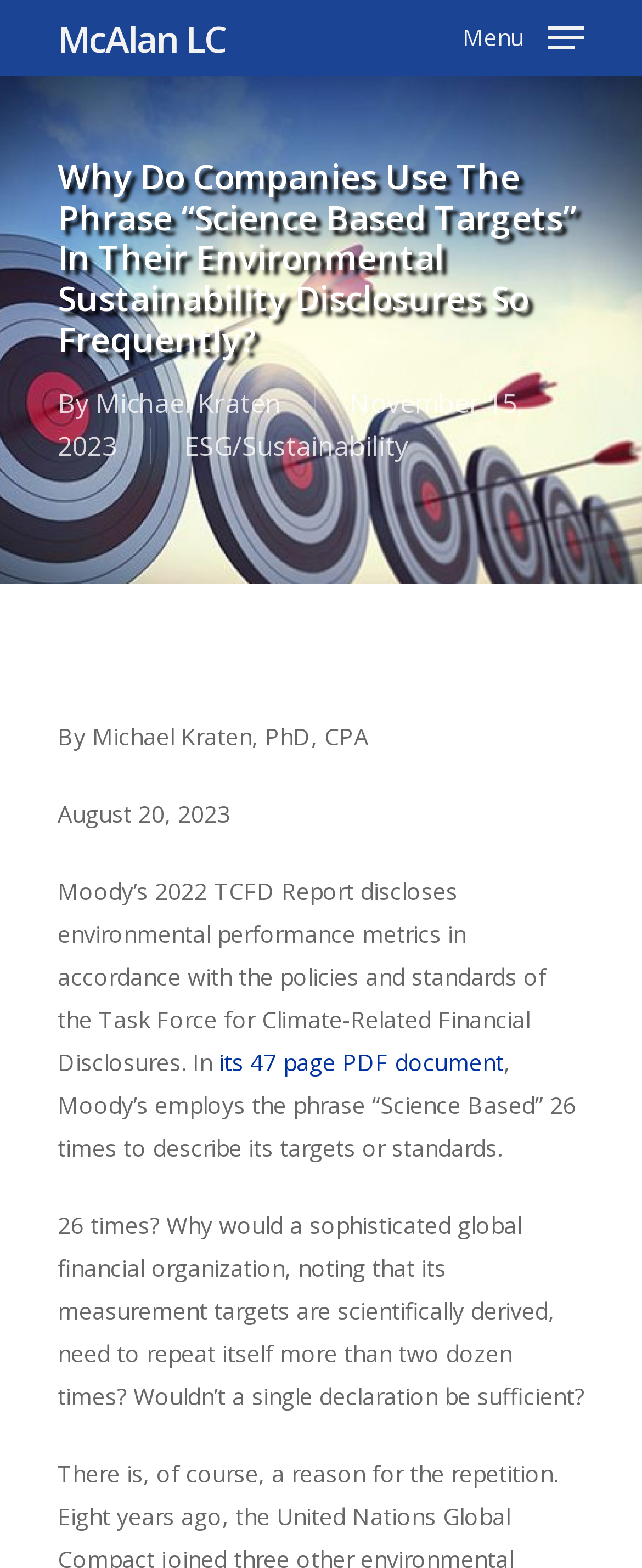Who wrote the article?
Provide a detailed answer to the question using information from the image.

The author of the article is mentioned in the text 'By Michael Kraten' which appears below the main heading.